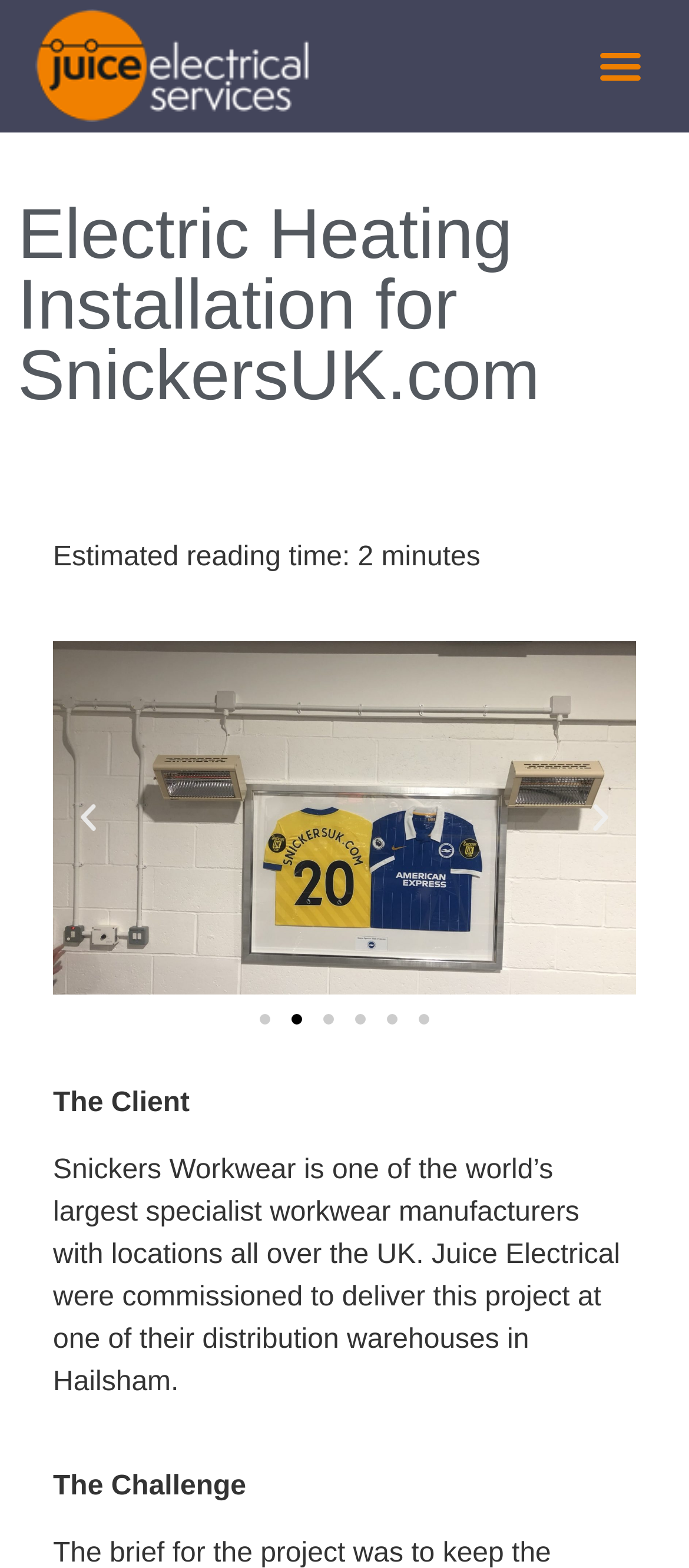Could you find the bounding box coordinates of the clickable area to complete this instruction: "Toggle the menu"?

[0.853, 0.021, 0.949, 0.063]